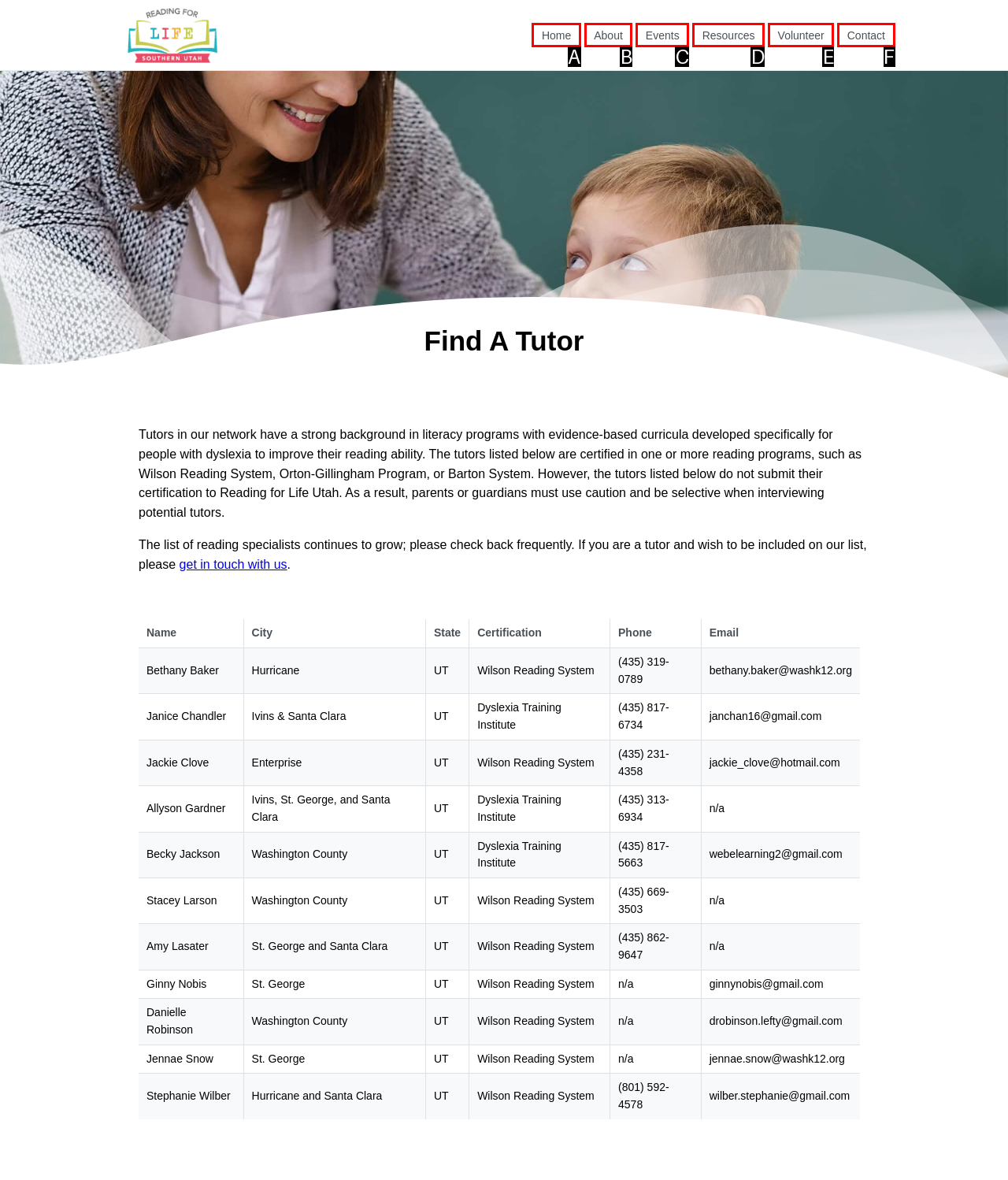Given the description: Events, determine the corresponding lettered UI element.
Answer with the letter of the selected option.

C